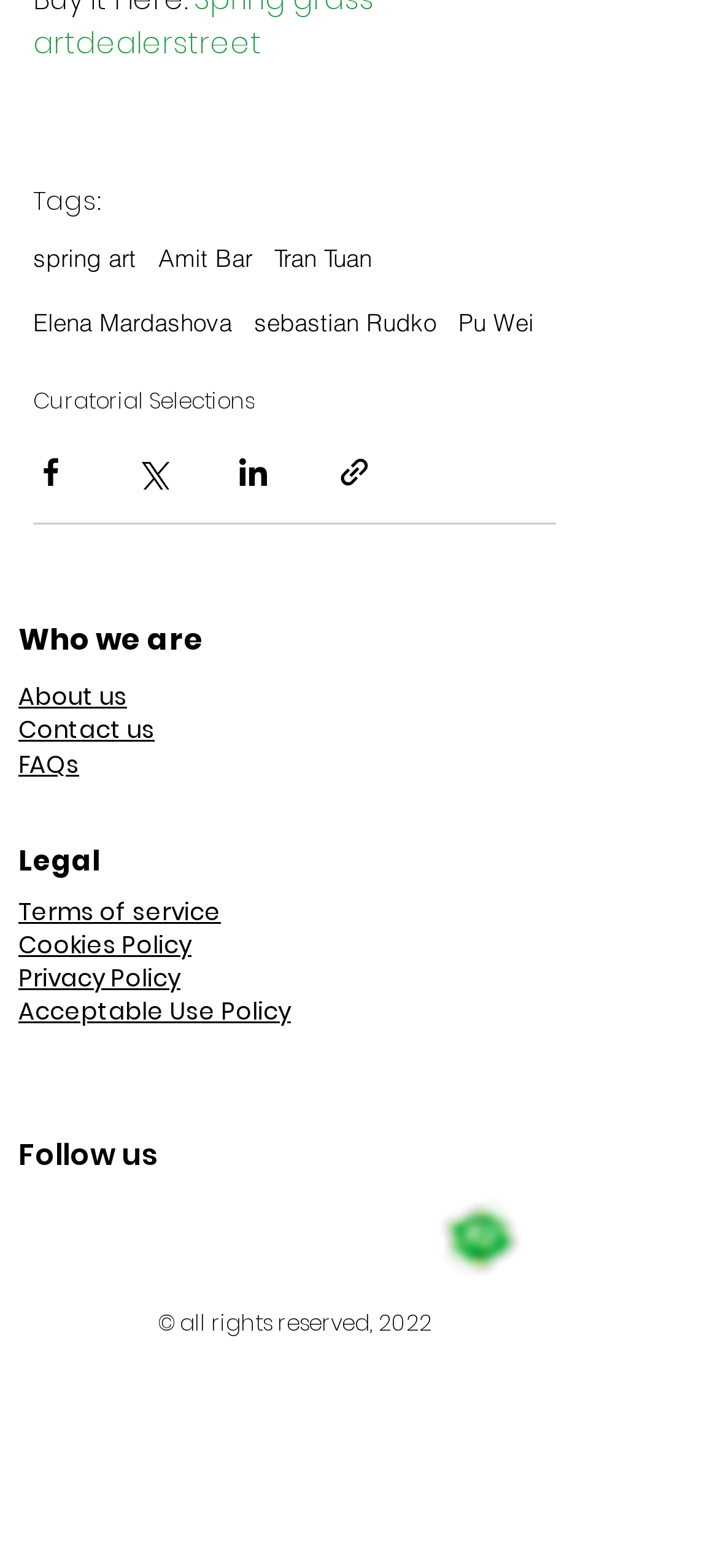Could you highlight the region that needs to be clicked to execute the instruction: "Follow us on LinkedIn"?

[0.279, 0.771, 0.369, 0.812]